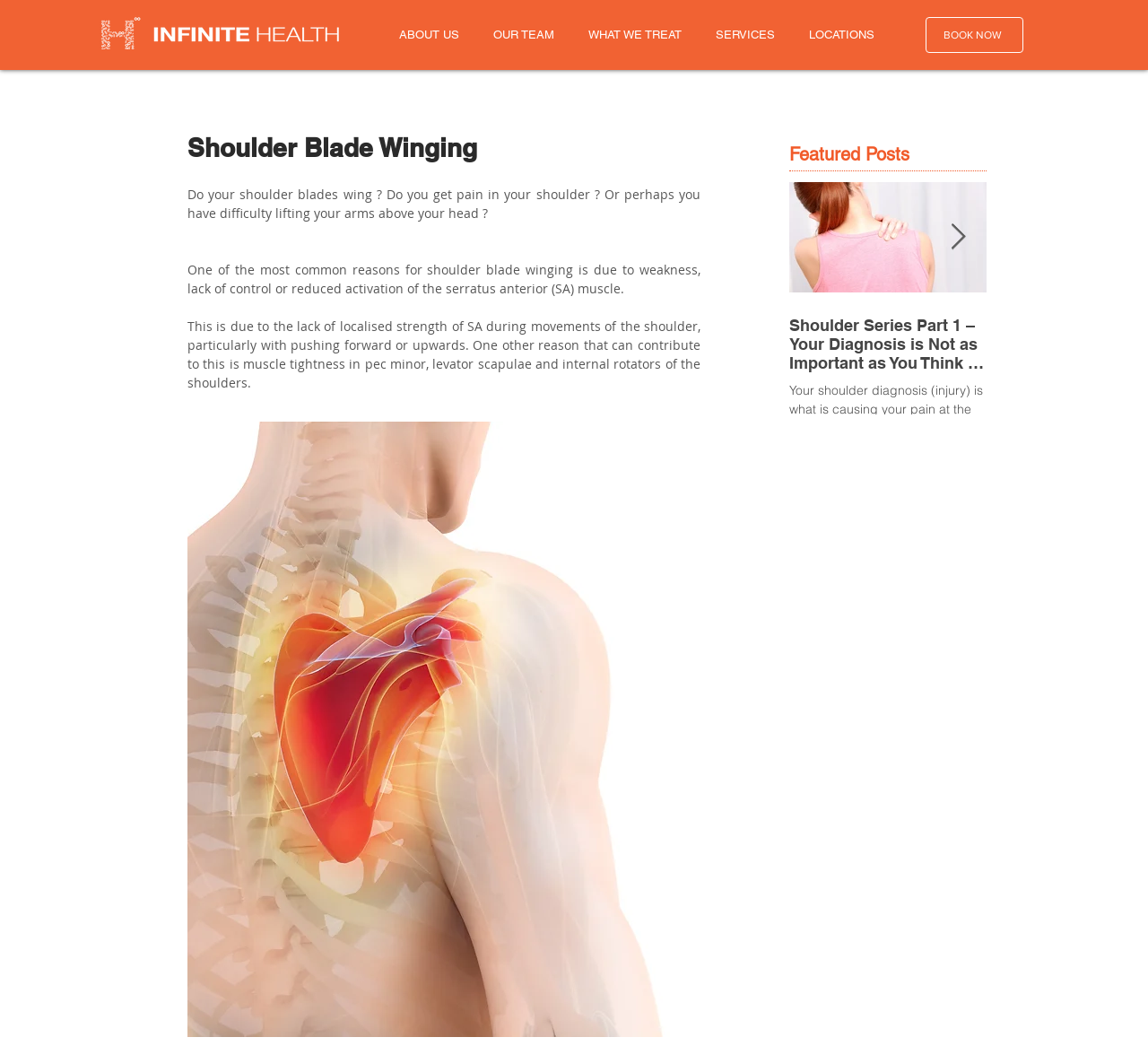What is the name of the muscle mentioned in the text? Using the information from the screenshot, answer with a single word or phrase.

Serratus Anterior